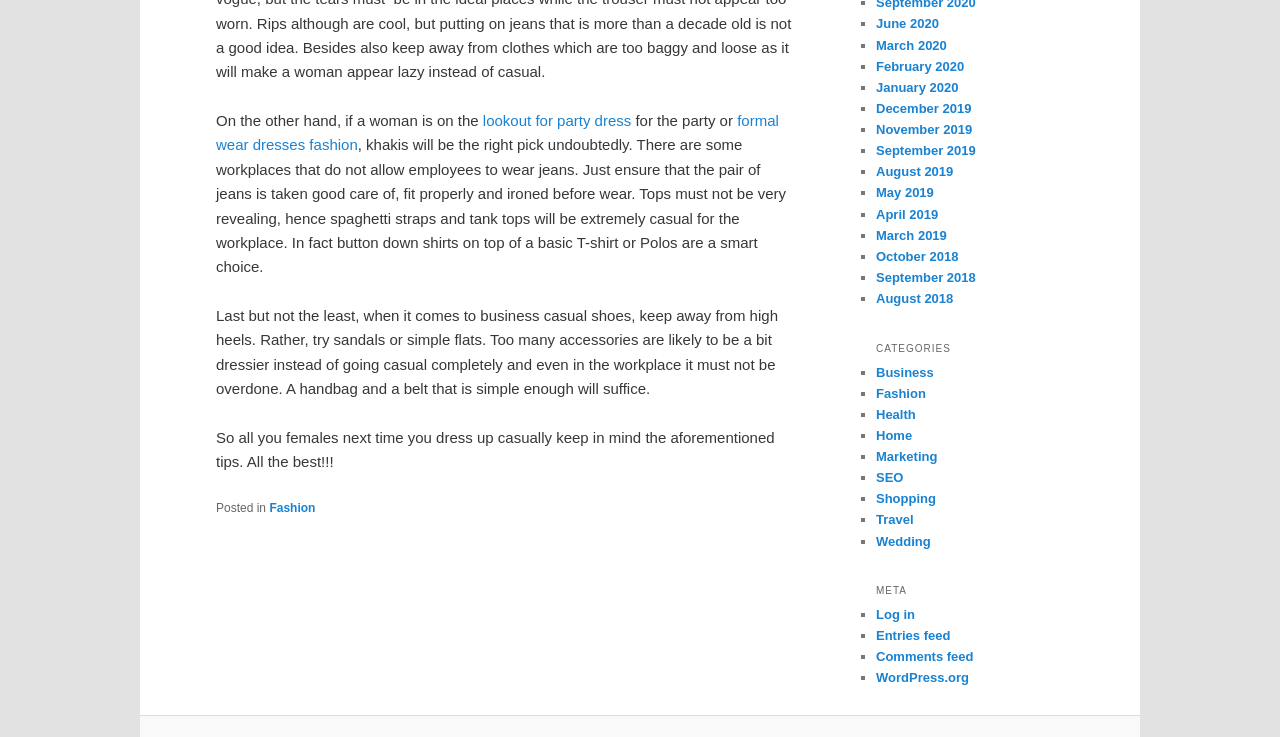Using the information from the screenshot, answer the following question thoroughly:
What is the author's intention in writing the article?

The author's intention in writing the article appears to be to provide guidance and advice to readers on what to wear to work in a business casual setting. The article offers specific tips and suggestions, indicating that the author's goal is to help readers navigate this aspect of their professional lives.